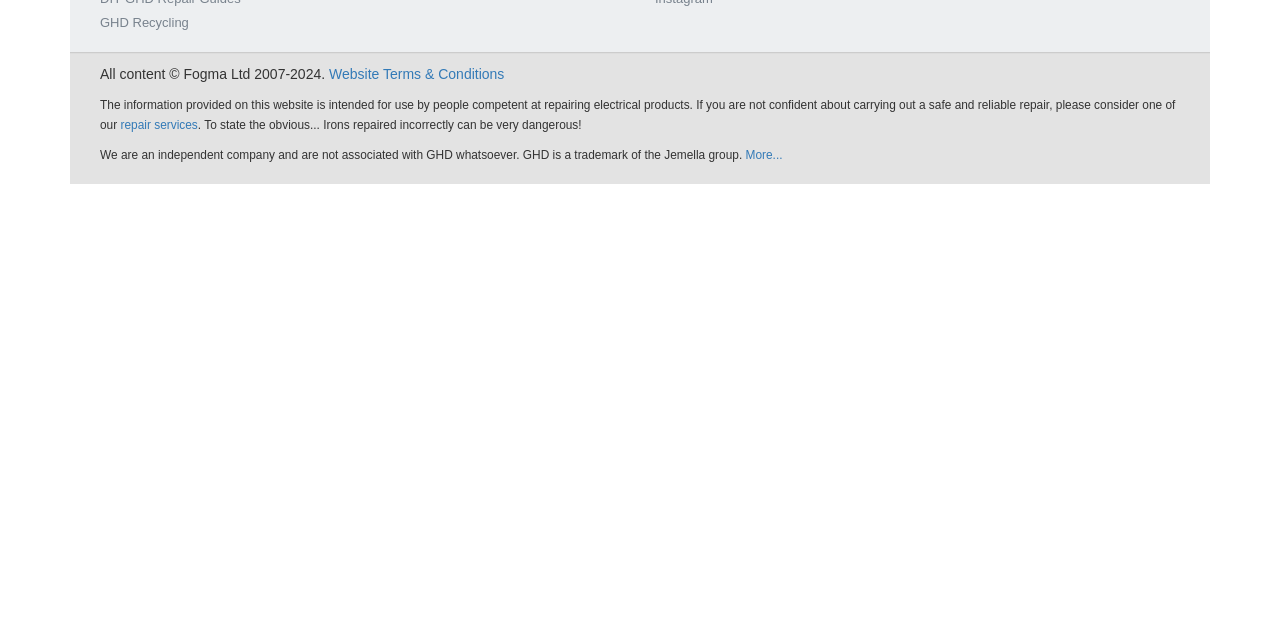Identify the bounding box coordinates for the UI element described as follows: "repair services". Ensure the coordinates are four float numbers between 0 and 1, formatted as [left, top, right, bottom].

[0.094, 0.185, 0.155, 0.207]